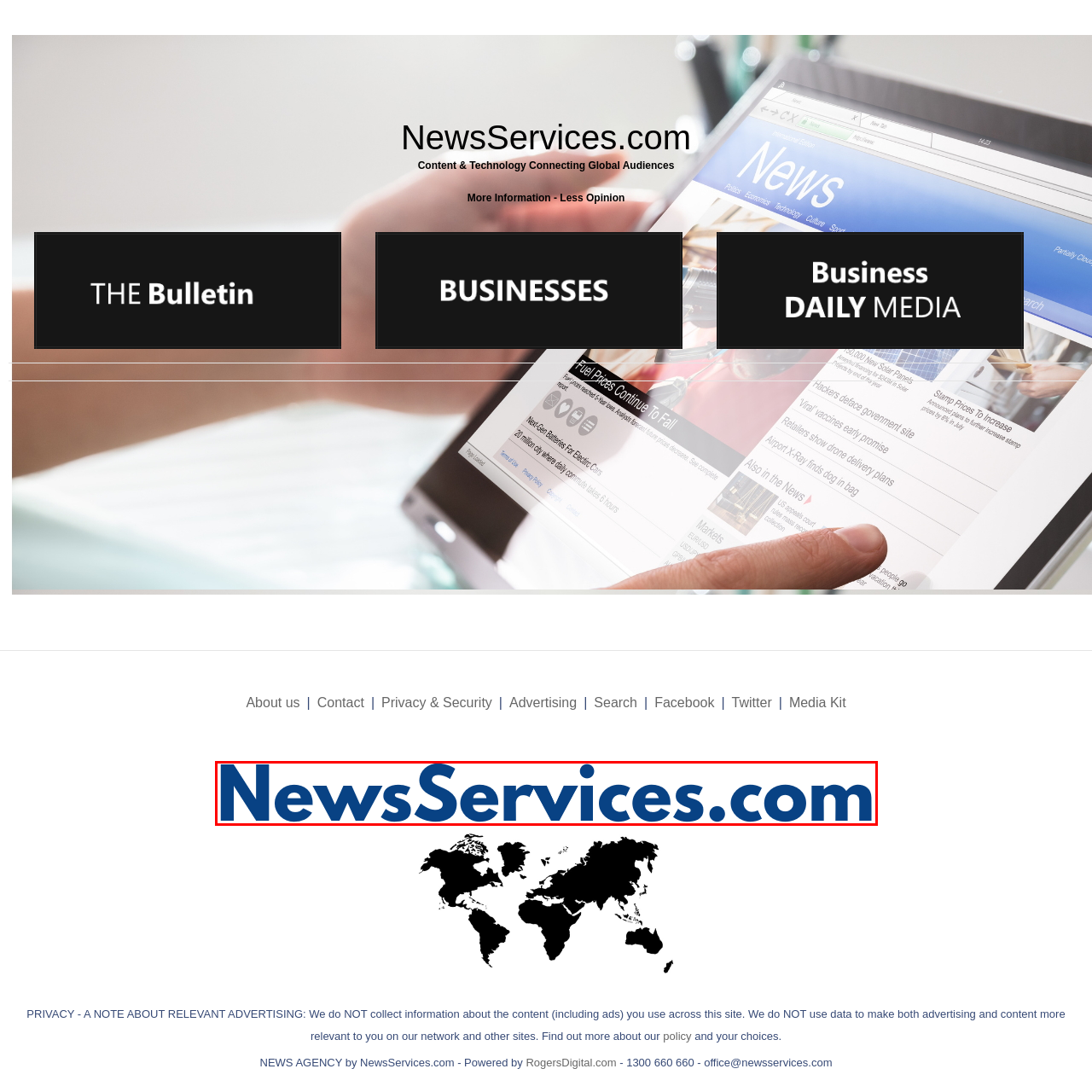What is the suffix following the brand name?
Observe the image inside the red bounding box carefully and formulate a detailed answer based on what you can infer from the visual content.

The logo includes the brand name 'NewsServices' followed by a small, dark blue dot and the suffix '.com', signifying its online presence.